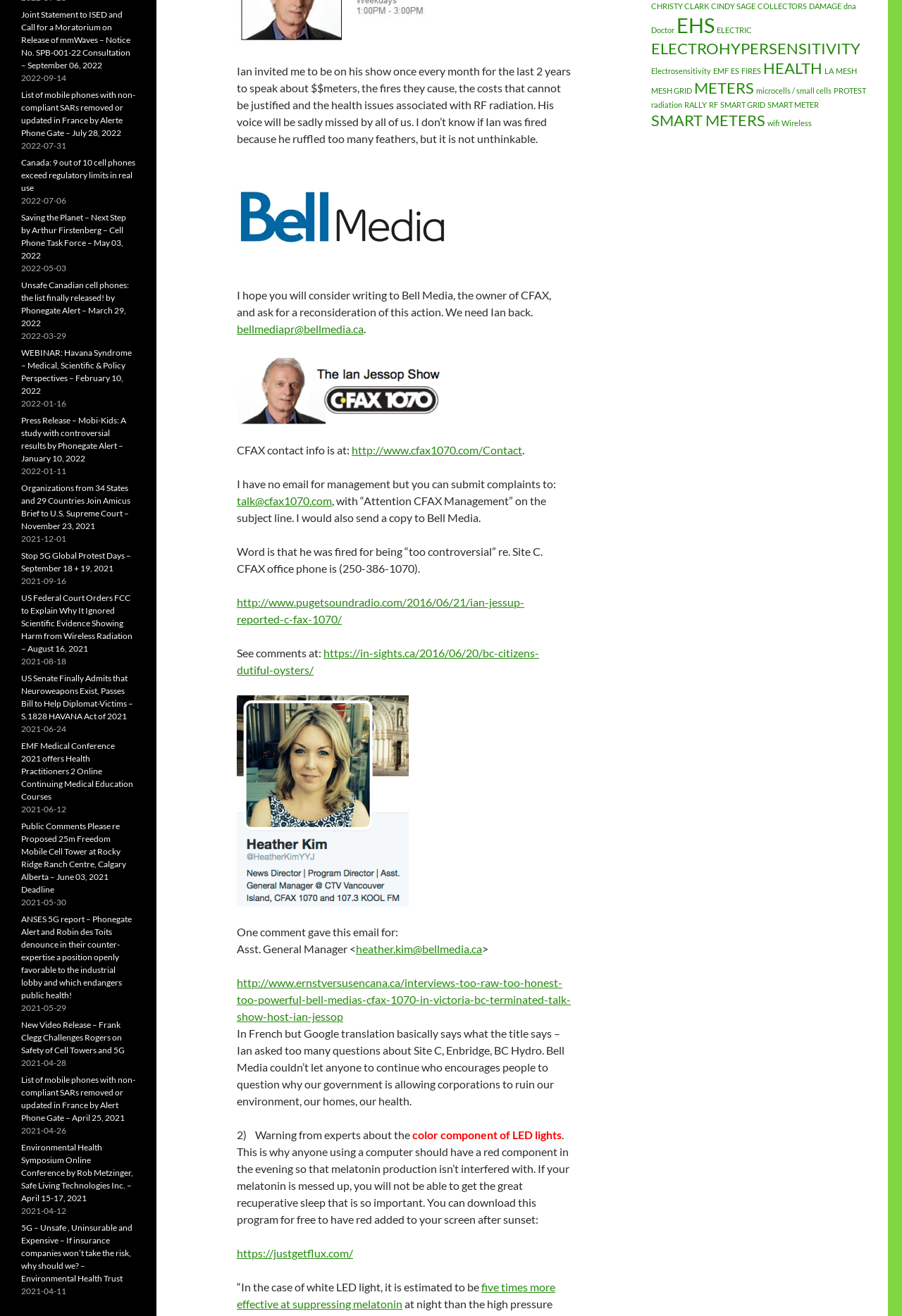Based on the element description, predict the bounding box coordinates (top-left x, top-left y, bottom-right x, bottom-right y) for the UI element in the screenshot: MESH GRID

[0.722, 0.065, 0.767, 0.072]